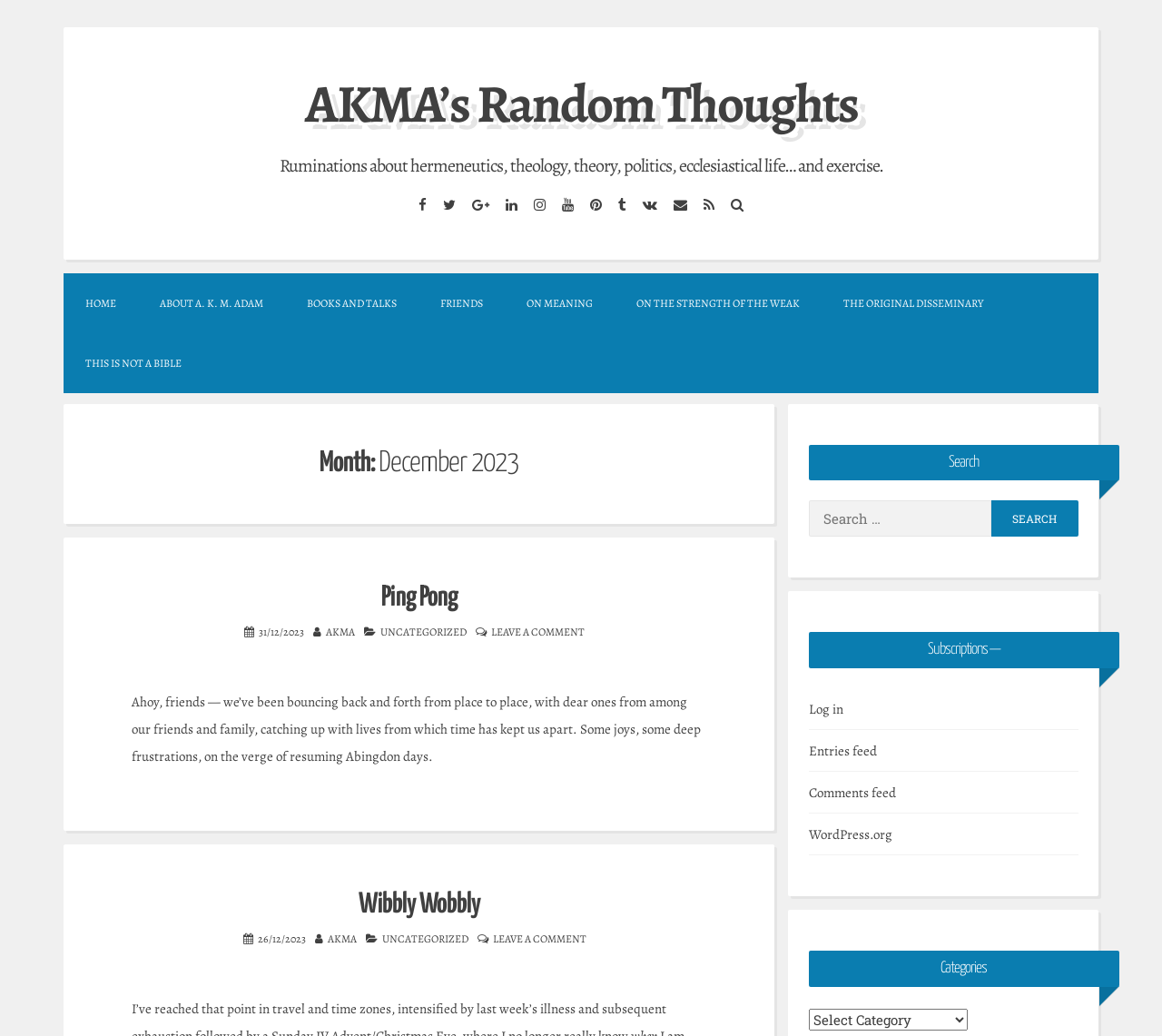Generate a comprehensive caption for the webpage you are viewing.

This webpage is a blog titled "AKMA's Random Thoughts" with a focus on December 2023. At the top, there is a link to skip to the content and a heading with the blog's title. Below that, there is a brief description of the blog's topics, including hermeneutics, theology, and politics.

On the top right, there are social media links, including Facebook, Twitter, and LinkedIn, among others. Below these links, there is a navigation menu with options such as "HOME", "ABOUT A. K. M. ADAM", and "BOOKS AND TALKS".

The main content of the page is divided into two columns. The left column contains a series of blog posts, each with a heading, a link to the post, and a timestamp. The posts are titled "Ping Pong" and "Wibbly Wobbly", among others. Each post has a brief summary and links to leave a comment or view categories.

The right column contains a search bar with a heading "Search" and a button to submit the search query. Below the search bar, there are links to log in, subscribe to entries and comments feeds, and a link to WordPress.org. Further down, there is a heading "Categories" with a dropdown menu to select categories.

Overall, the webpage has a simple and organized layout, with a focus on presenting the blog's content and providing easy navigation to different sections and features.